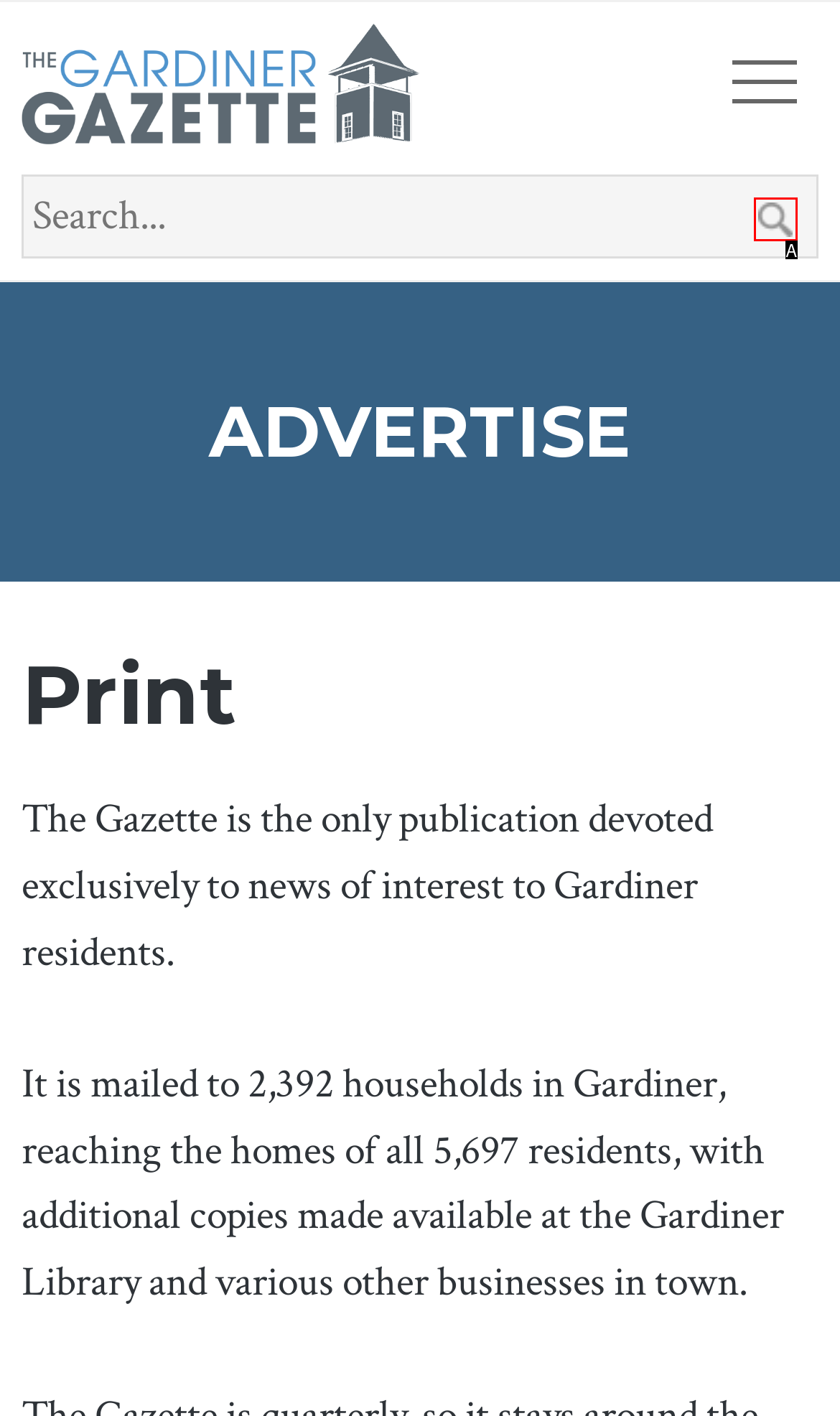Choose the HTML element that corresponds to the description: admin
Provide the answer by selecting the letter from the given choices.

None